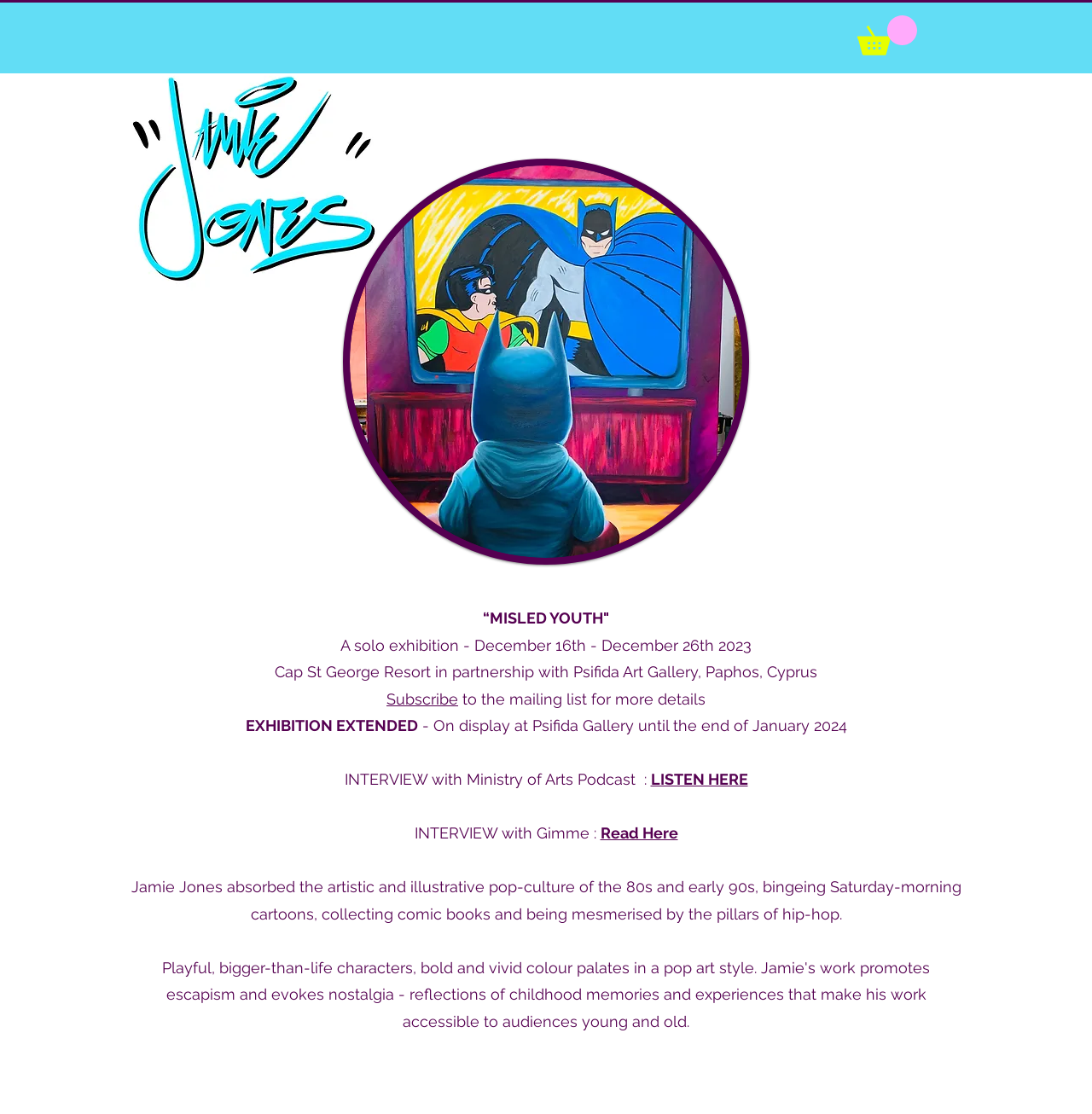Locate the bounding box coordinates of the clickable element to fulfill the following instruction: "View the AVAILABLE WORK page". Provide the coordinates as four float numbers between 0 and 1 in the format [left, top, right, bottom].

[0.344, 0.014, 0.481, 0.057]